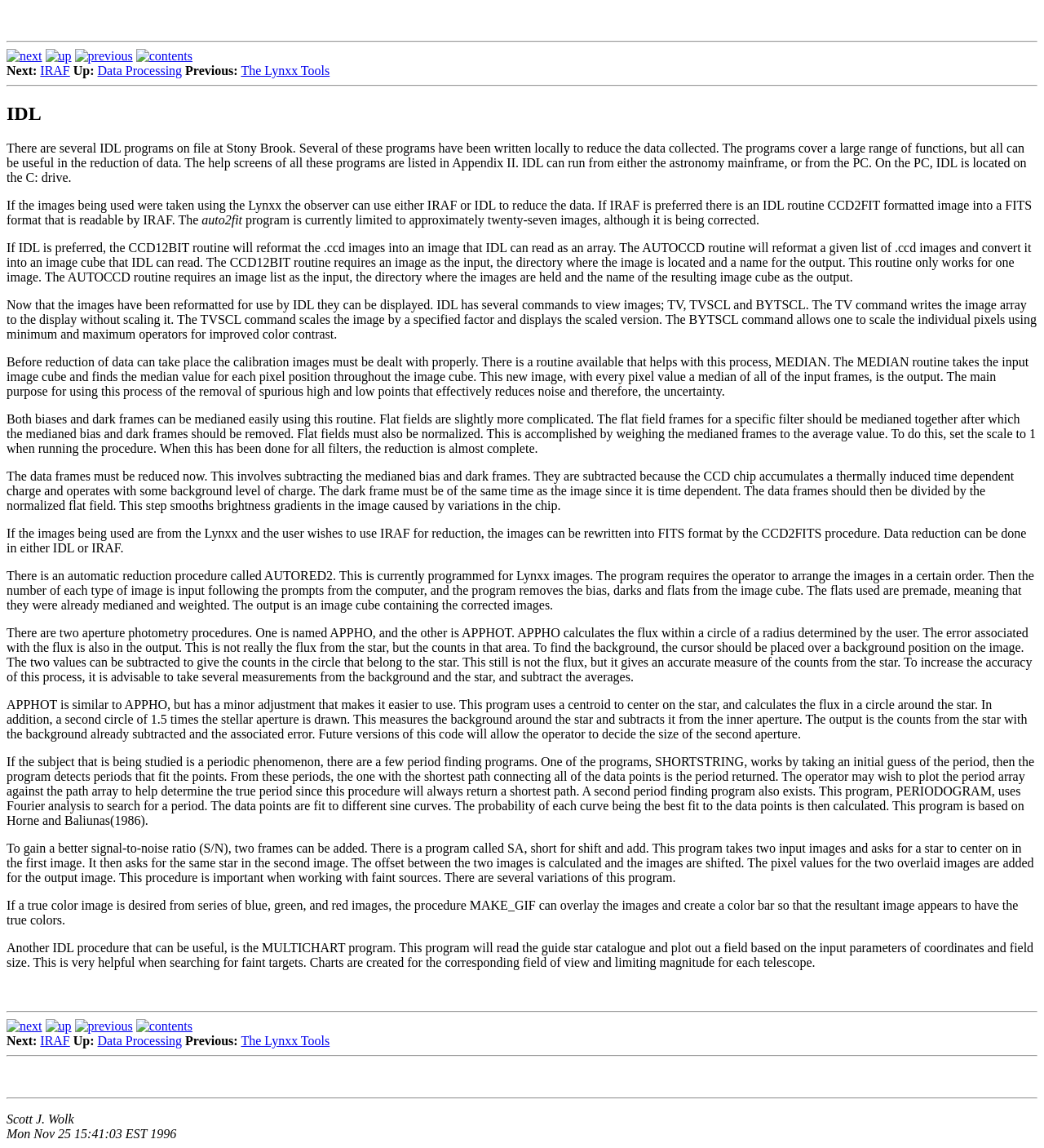What is the main topic of this webpage?
Please use the image to provide an in-depth answer to the question.

Based on the webpage content, it appears that the main topic is IDL, which is a programming language used for data analysis and visualization. The webpage provides information on how to use IDL for data reduction and analysis, including various procedures and commands.